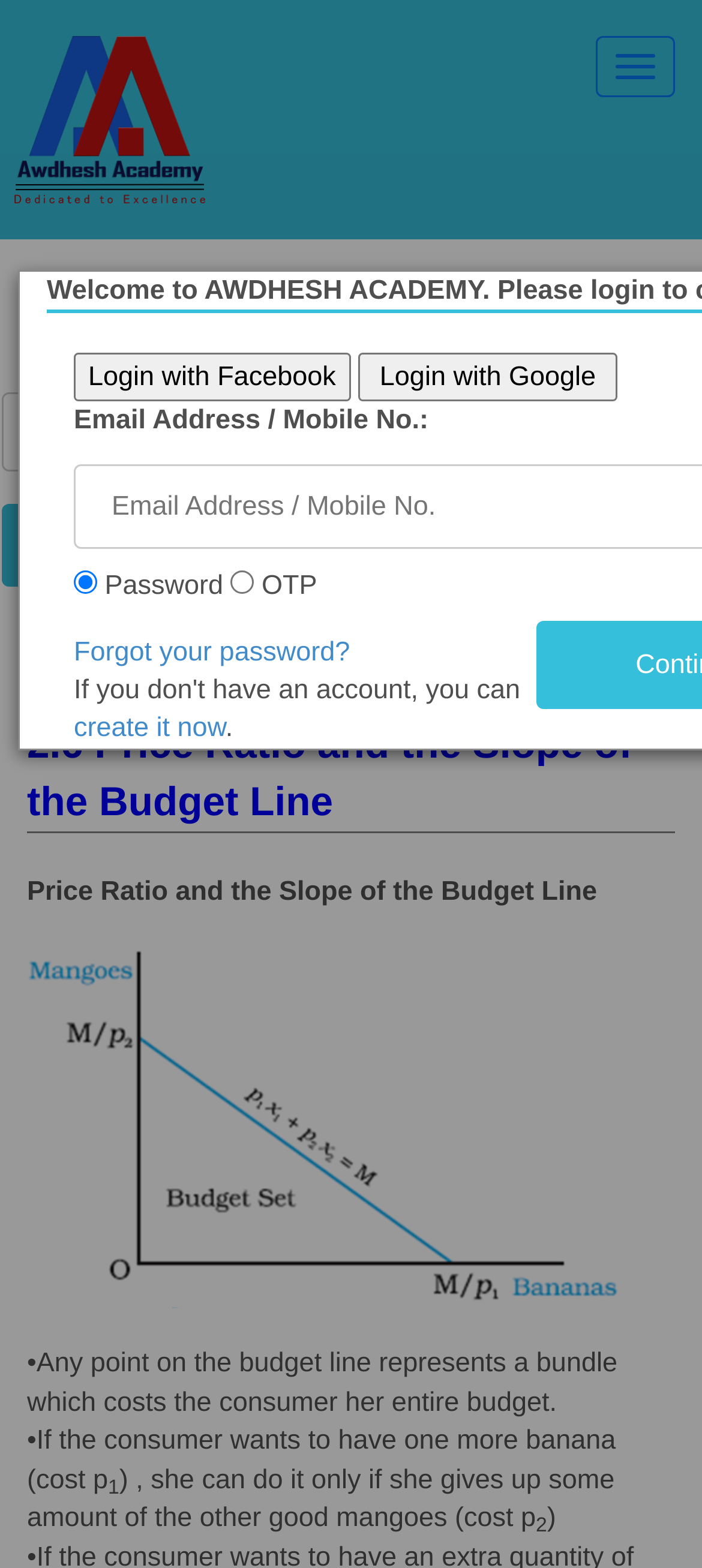How many search fields are there?
Carefully examine the image and provide a detailed answer to the question.

I found this answer by looking at the LayoutTable element which contains a LayoutTableRow with a LayoutTableCell containing a textbox with the label 'Search Topics'. This suggests that there is only one search field.